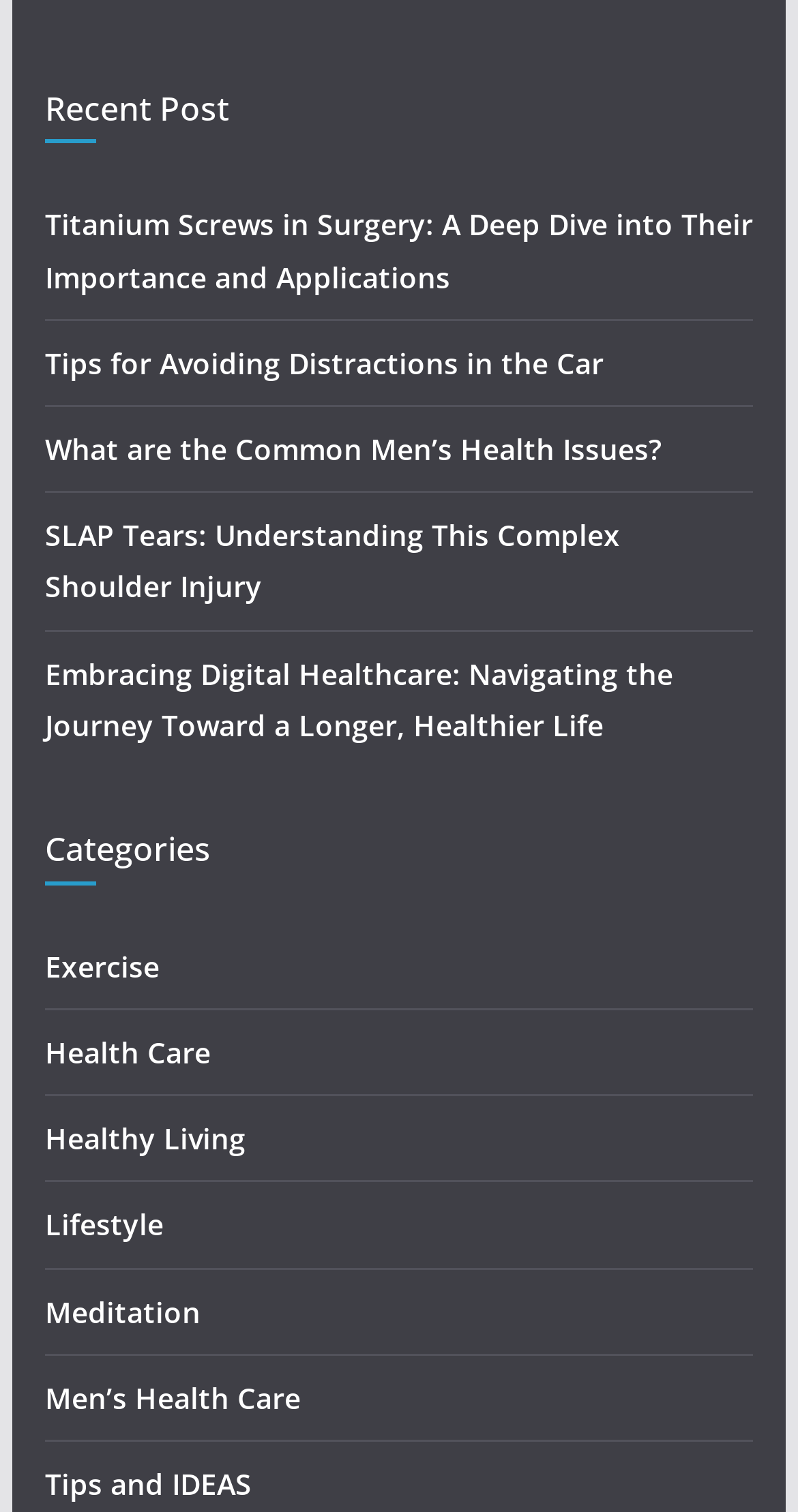Give a one-word or one-phrase response to the question: 
What is the topic of the article 'SLAP Tears: Understanding This Complex Shoulder Injury'?

Men’s Health Care